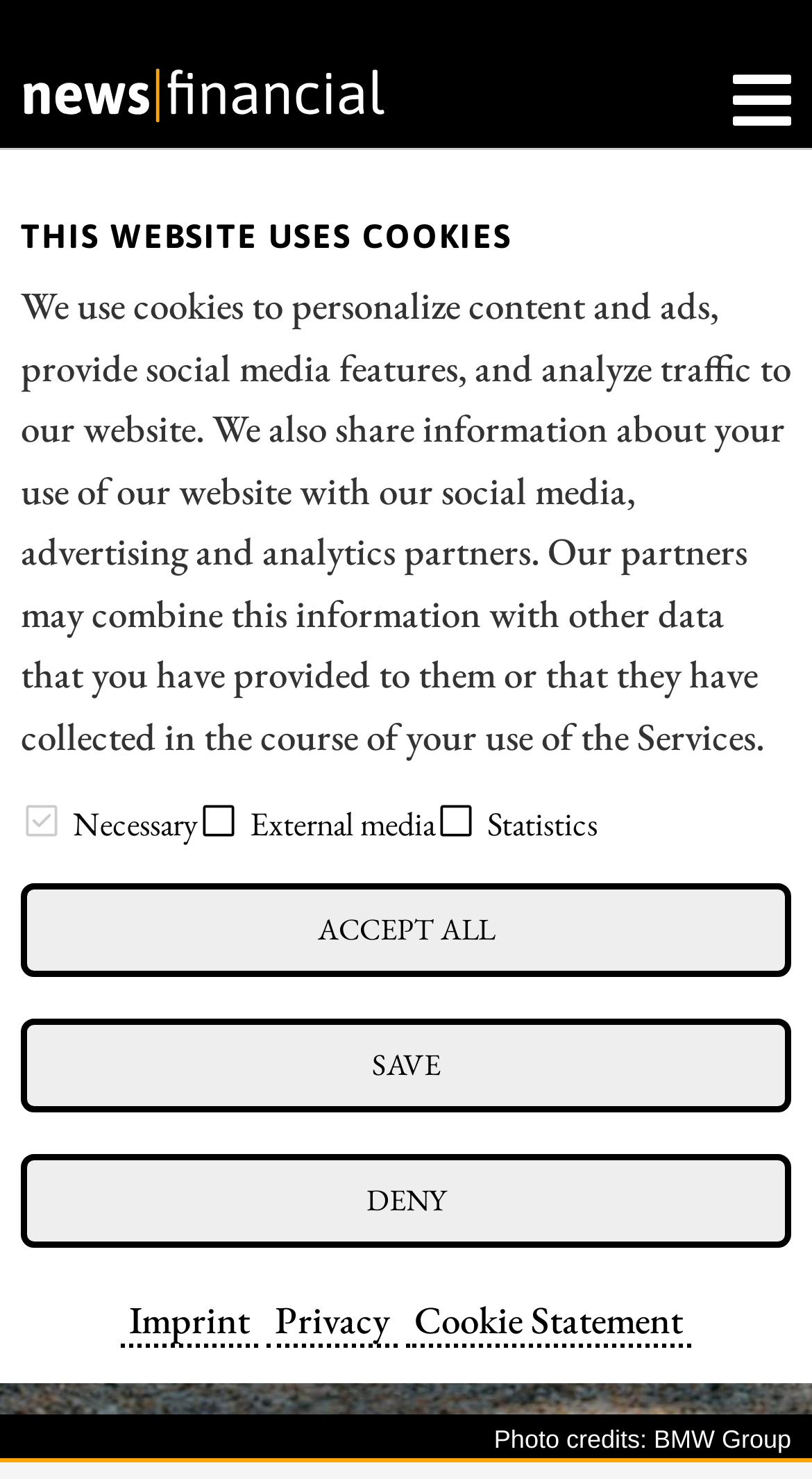Using the provided element description: "parent_node: Necessary aria-label="Necessary (not deselectable)"", determine the bounding box coordinates of the corresponding UI element in the screenshot.

[0.026, 0.541, 0.077, 0.569]